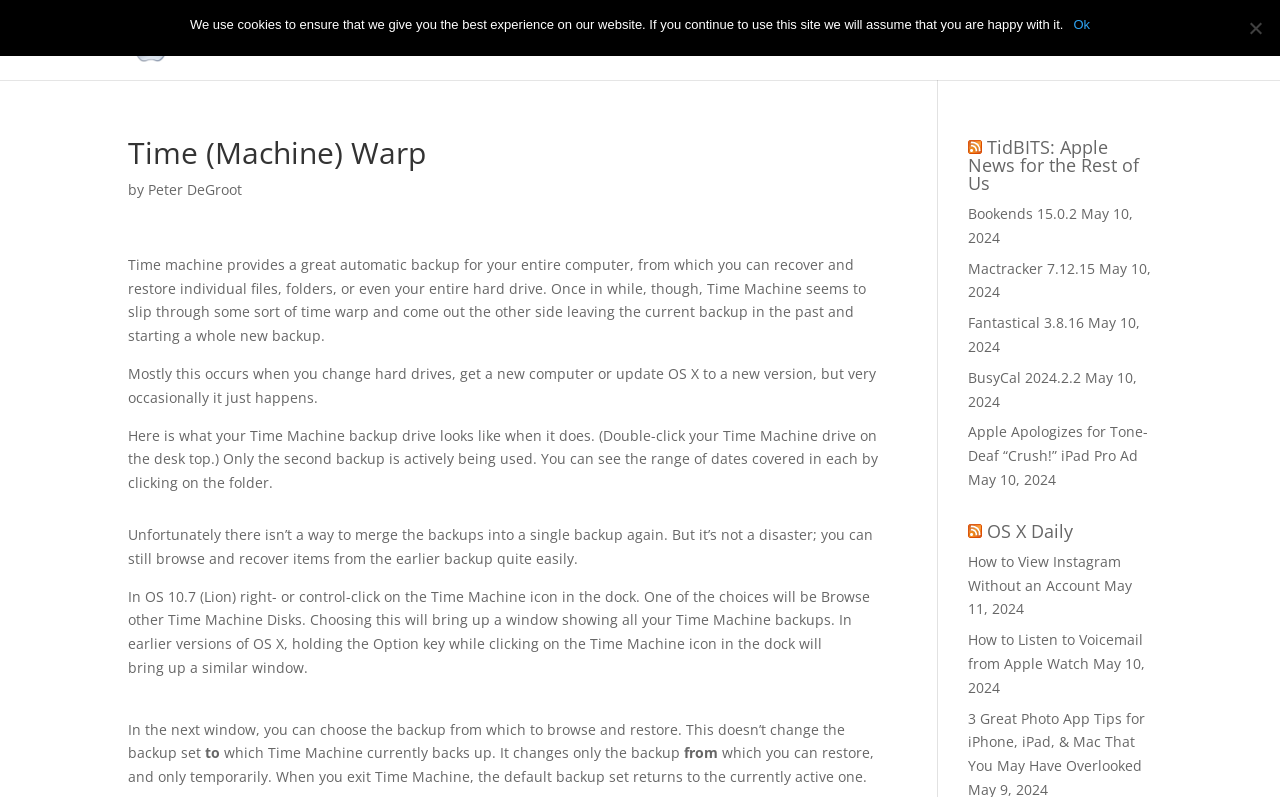Please specify the bounding box coordinates of the clickable region necessary for completing the following instruction: "Contact 'SKY THRIVING DREAM LIGHT CO., LTD.'". The coordinates must consist of four float numbers between 0 and 1, i.e., [left, top, right, bottom].

None